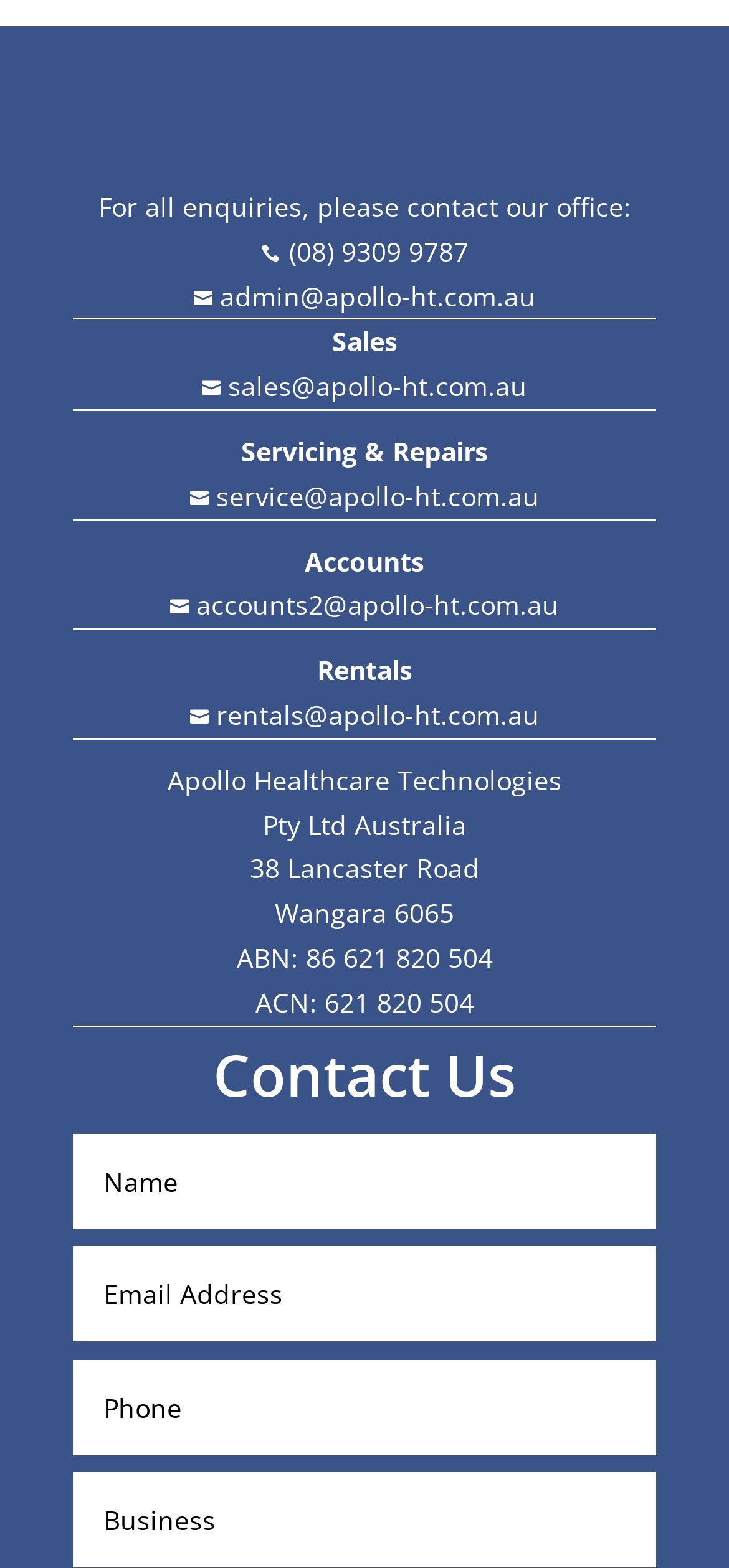Locate the bounding box coordinates of the area to click to fulfill this instruction: "click the sales email link". The bounding box should be presented as four float numbers between 0 and 1, in the order [left, top, right, bottom].

[0.303, 0.235, 0.723, 0.258]